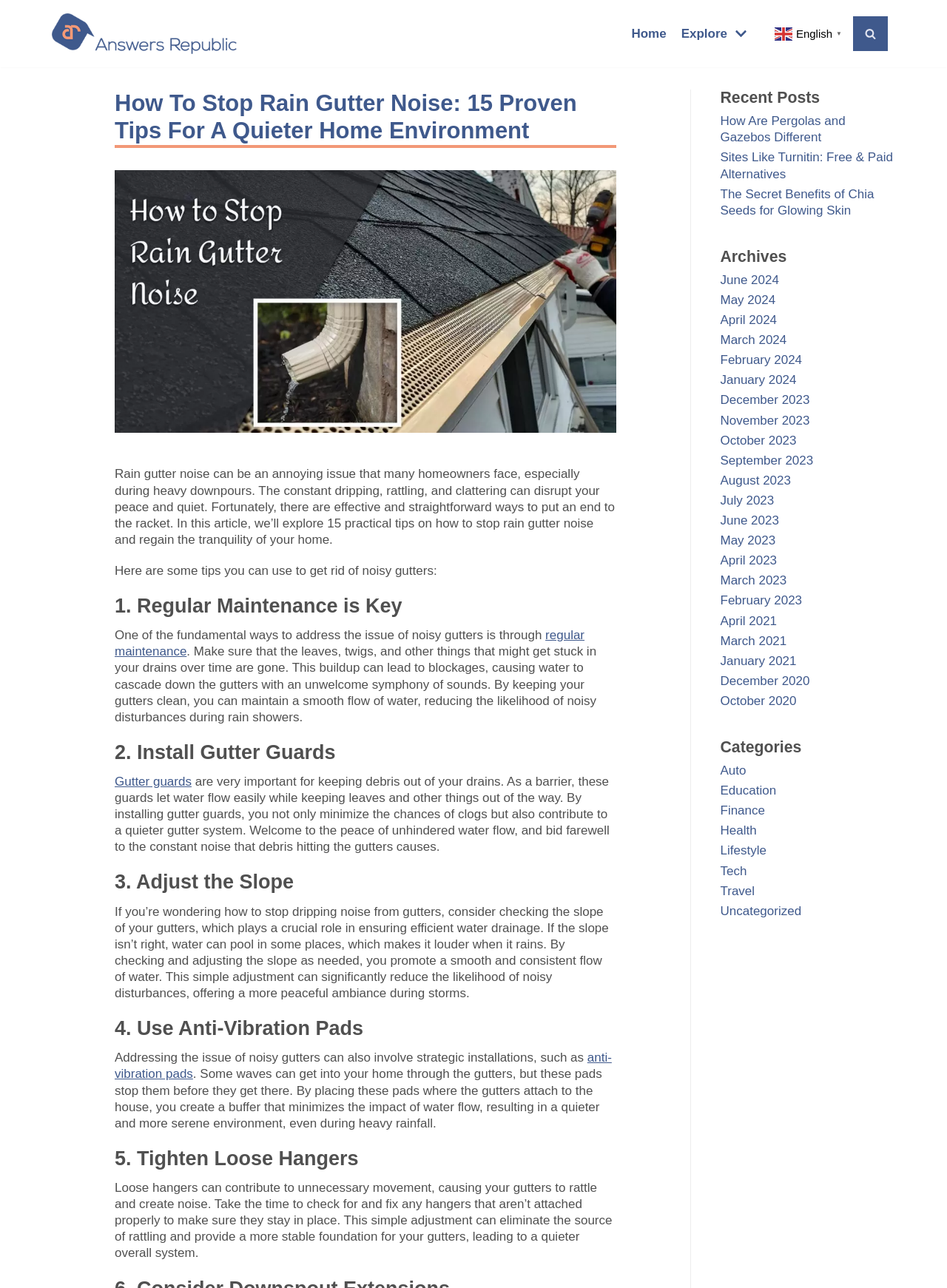Can you look at the image and give a comprehensive answer to the question:
What is the purpose of gutter guards?

The purpose of gutter guards is to keep debris out of drains, as mentioned in the section '2. Install Gutter Guards', which explains that gutter guards act as a barrier, allowing water to flow easily while keeping leaves and other things out of the way, thereby minimizing the chances of clogs and contributing to a quieter gutter system.